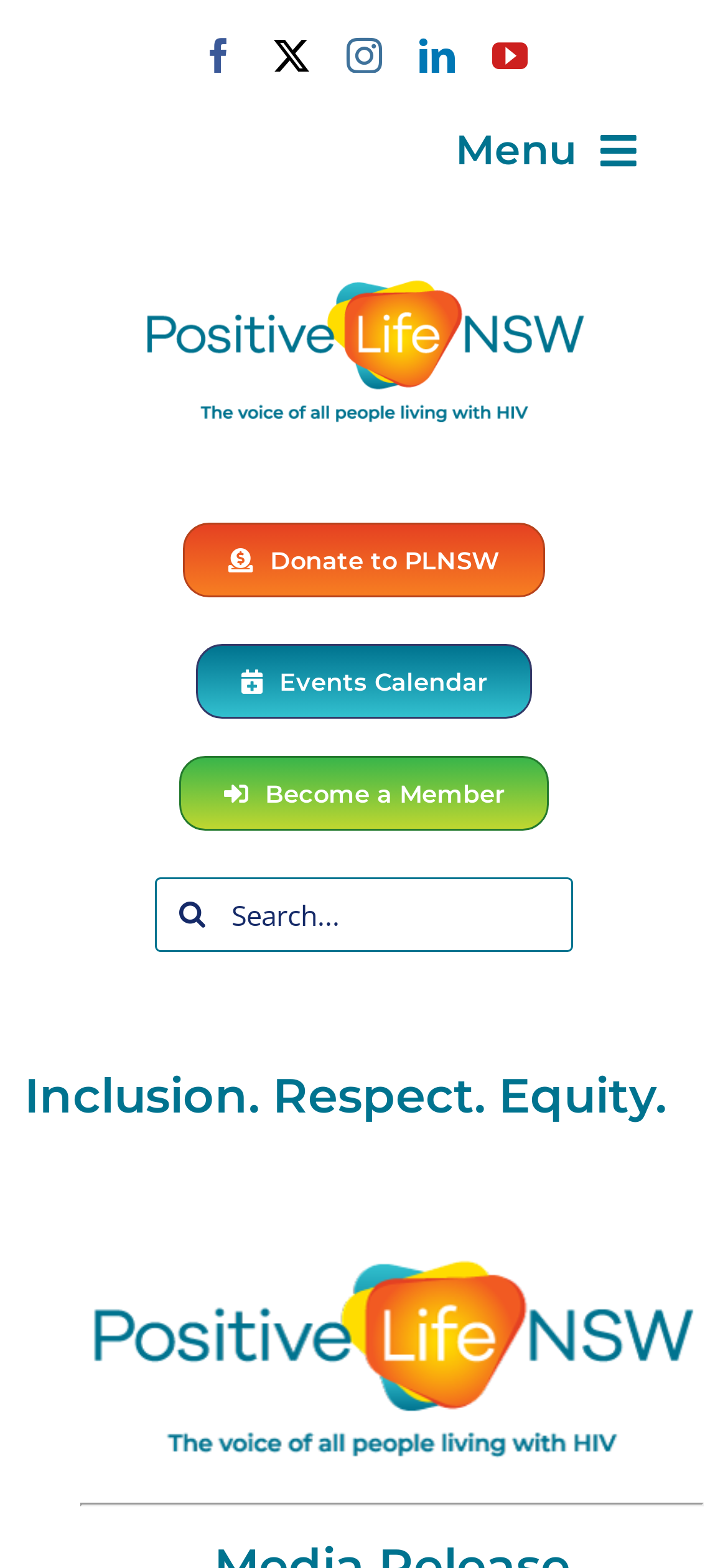Please provide a brief answer to the following inquiry using a single word or phrase:
What is the logo of the organization?

Positive Life NSW Logo